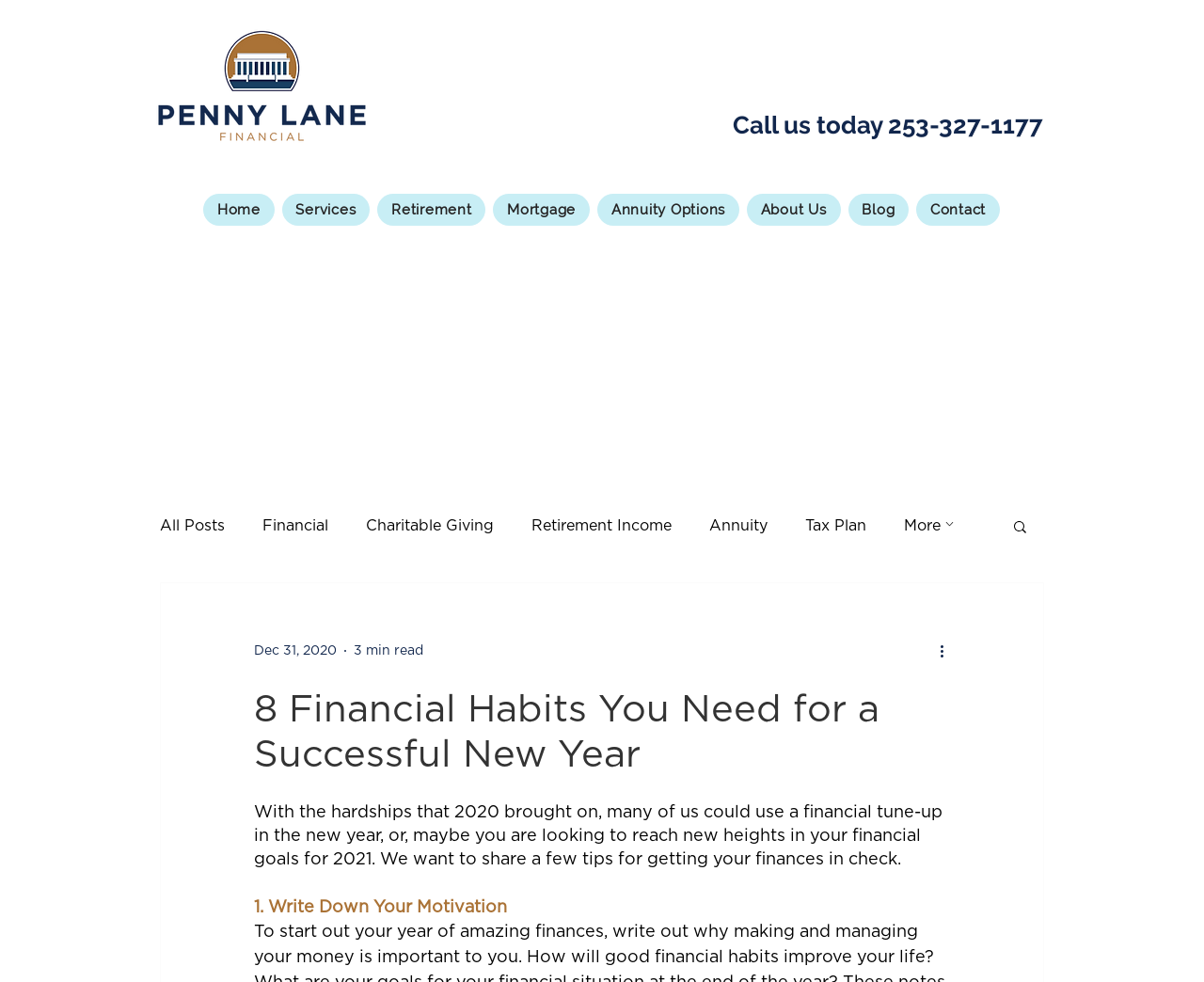Identify the bounding box coordinates of the area that should be clicked in order to complete the given instruction: "Click the 'Home' link". The bounding box coordinates should be four float numbers between 0 and 1, i.e., [left, top, right, bottom].

[0.169, 0.197, 0.228, 0.23]